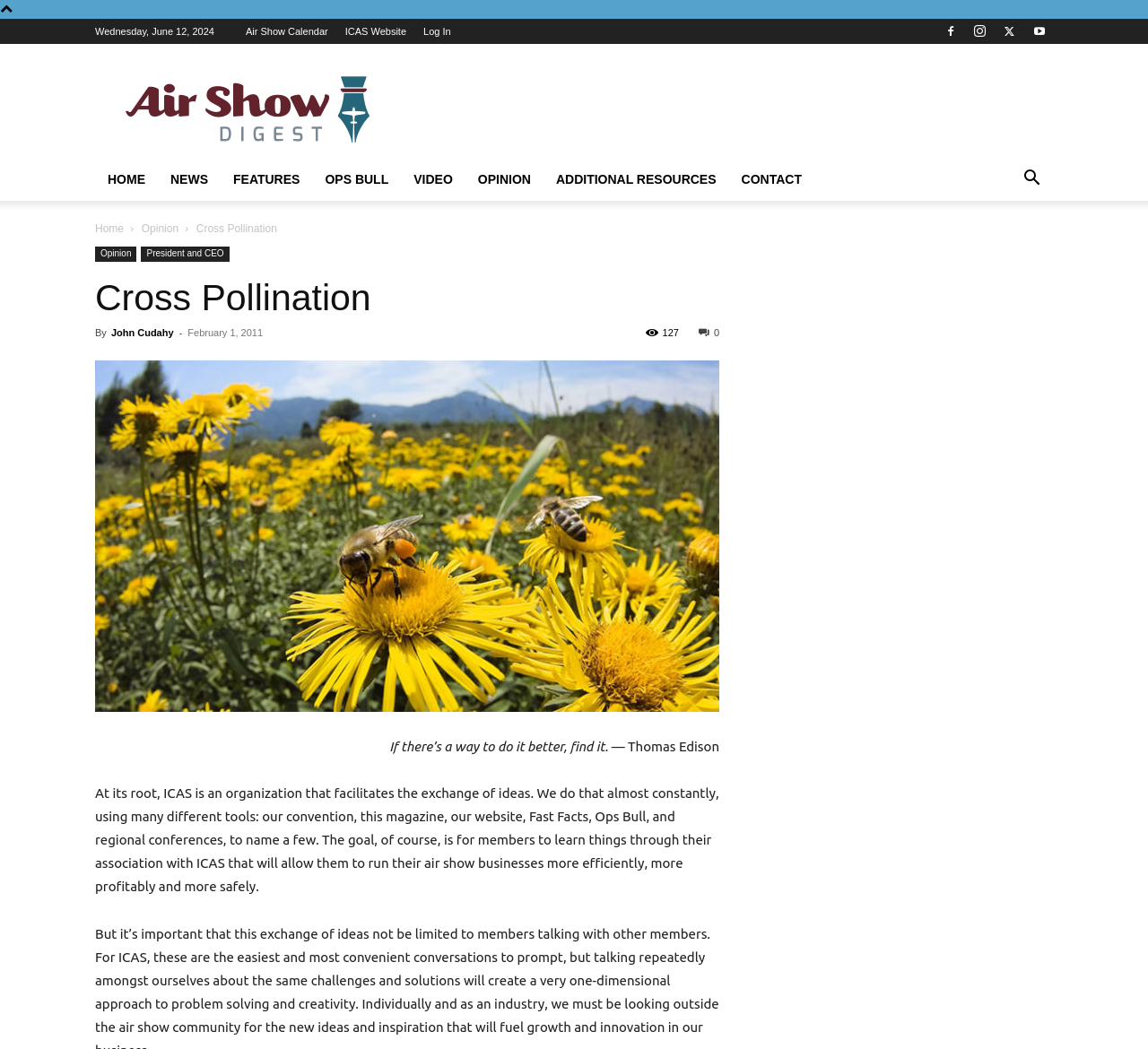Locate the bounding box coordinates of the clickable region necessary to complete the following instruction: "Search for something". Provide the coordinates in the format of four float numbers between 0 and 1, i.e., [left, top, right, bottom].

[0.88, 0.165, 0.917, 0.179]